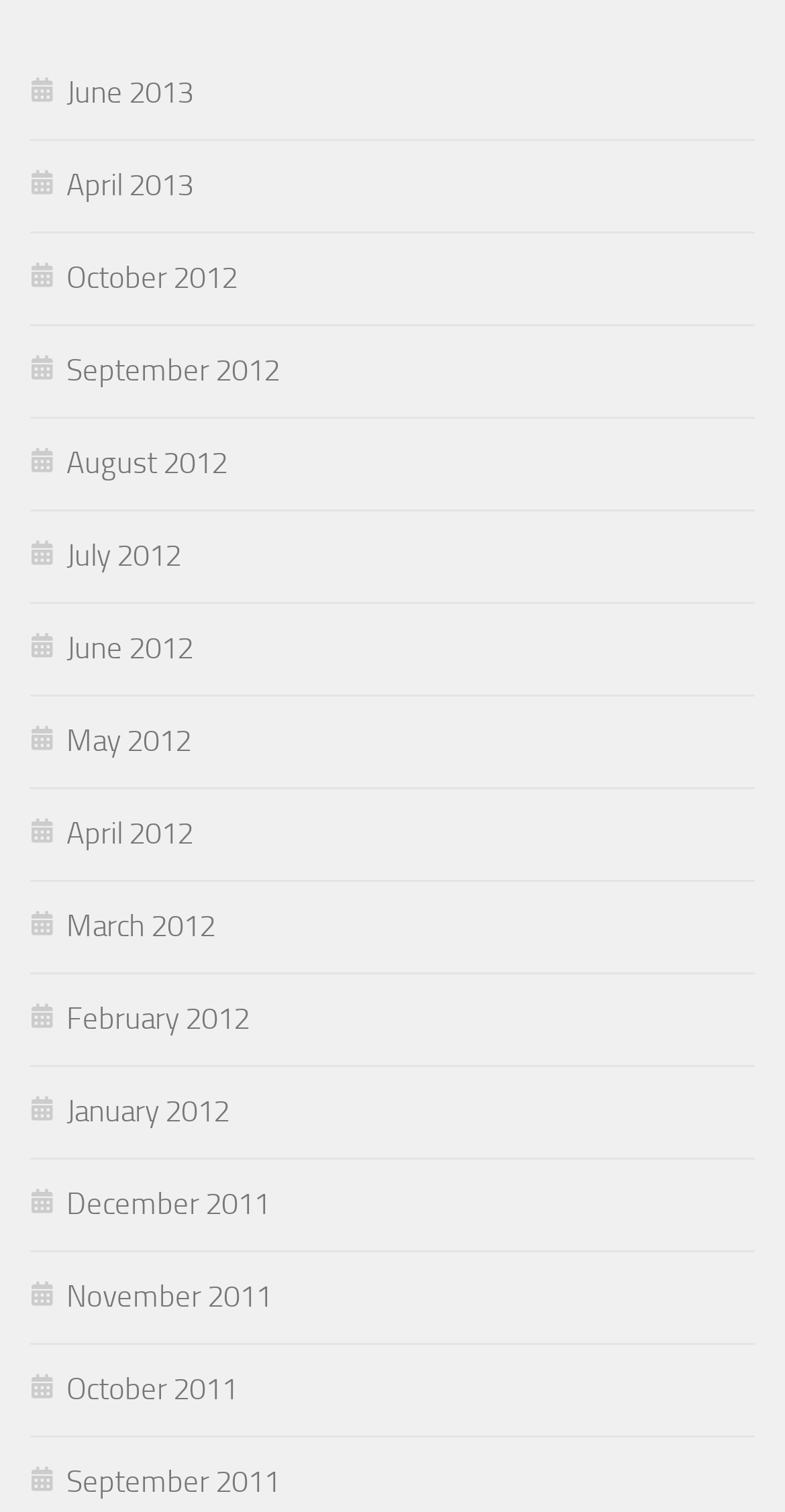Please determine the bounding box coordinates of the element's region to click for the following instruction: "view June 2013 archives".

[0.038, 0.049, 0.246, 0.073]